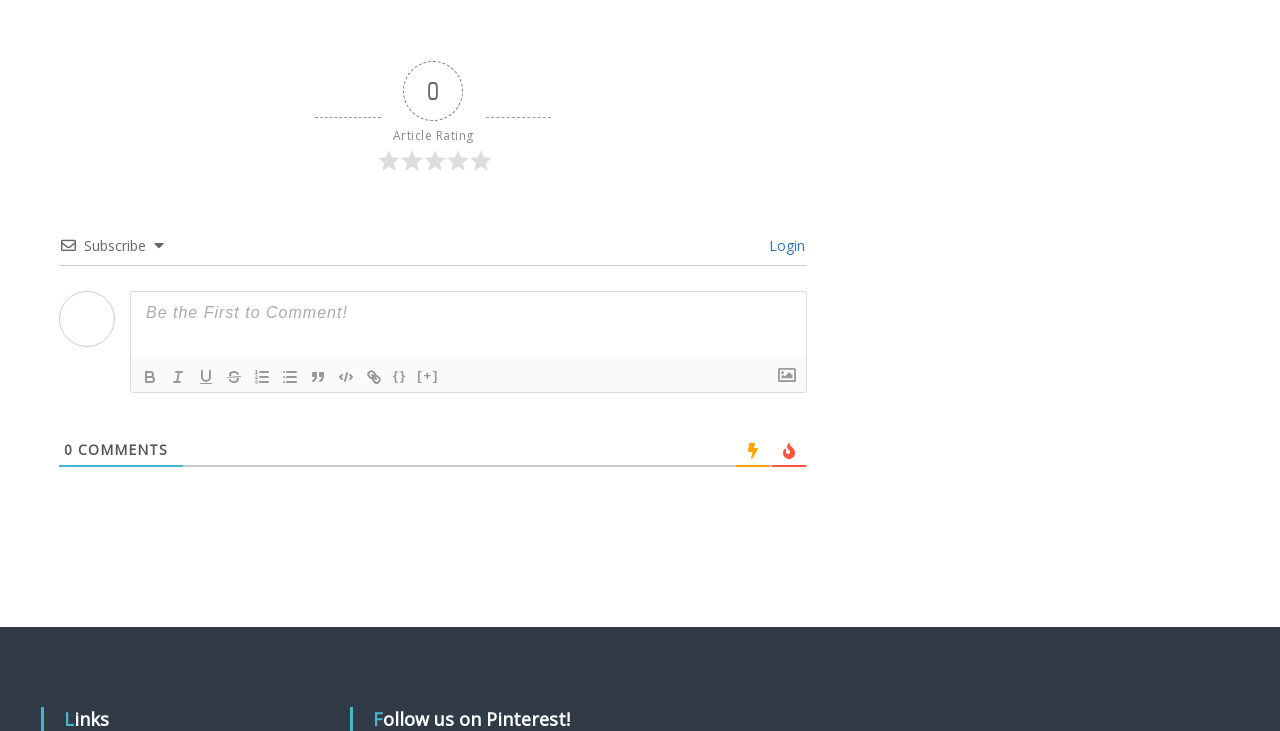Determine the bounding box coordinates for the element that should be clicked to follow this instruction: "Add a link". The coordinates should be given as four float numbers between 0 and 1, in the format [left, top, right, bottom].

[0.281, 0.499, 0.303, 0.531]